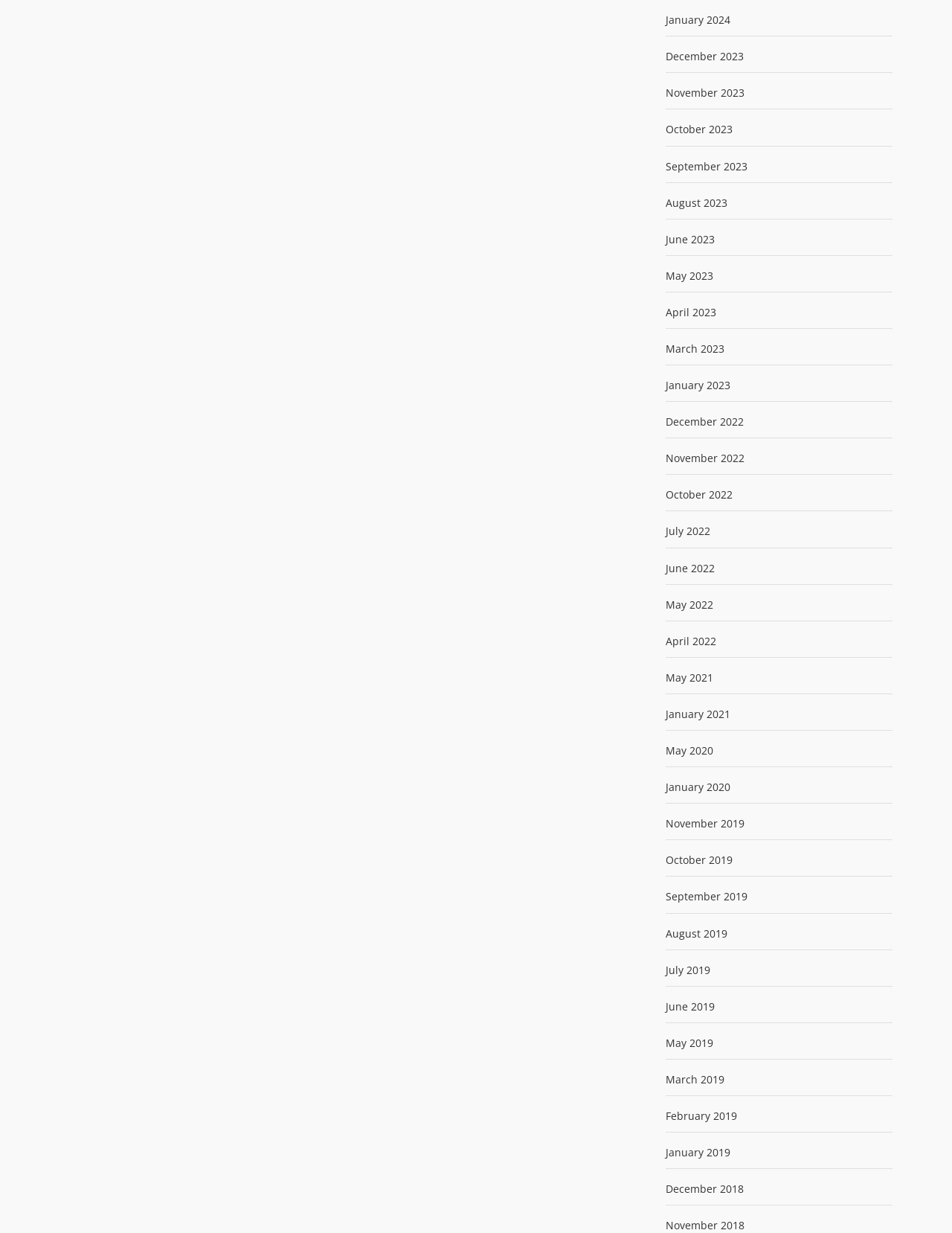How many links are there in total? Look at the image and give a one-word or short phrase answer.

34